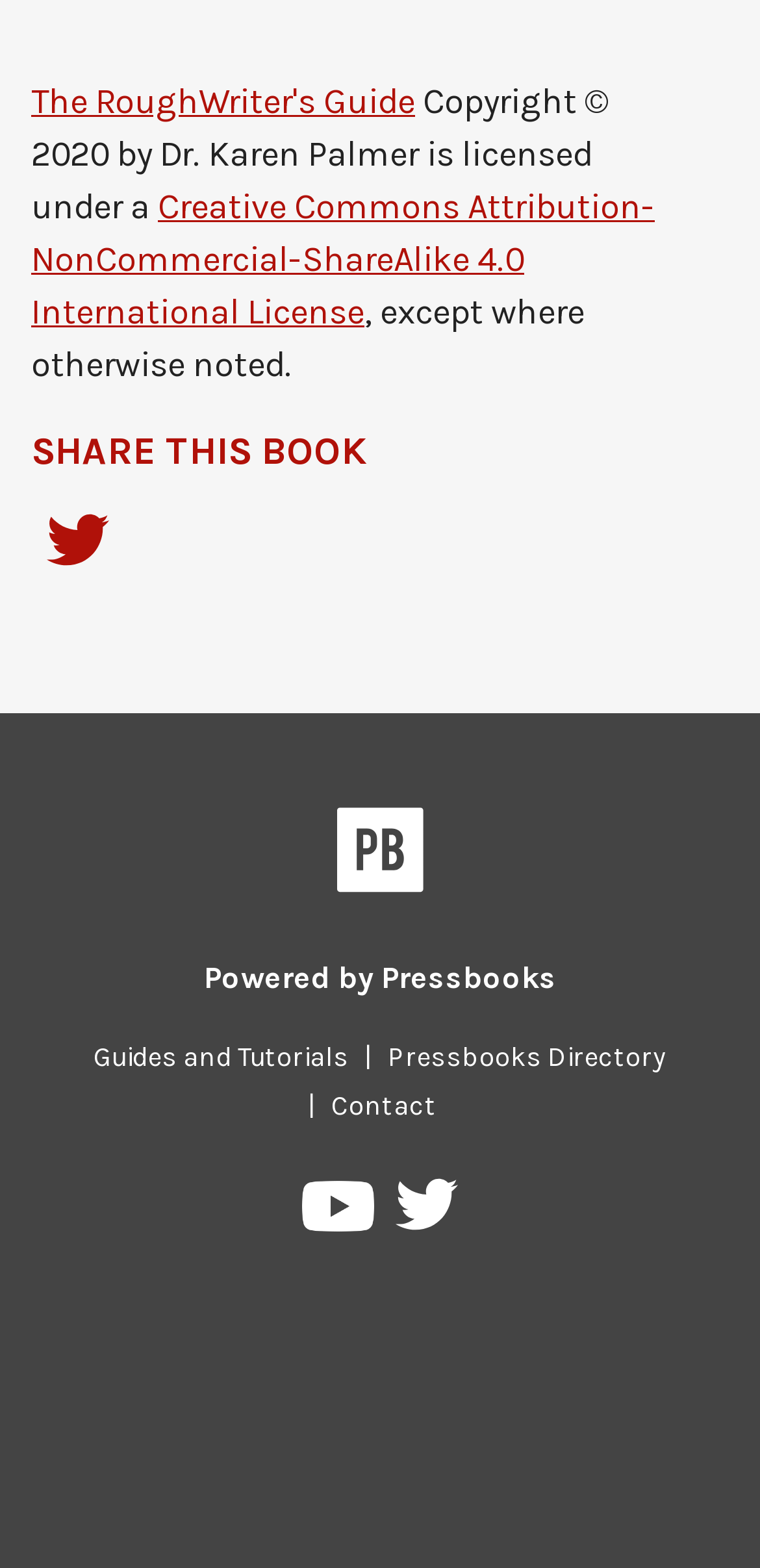Determine the bounding box coordinates for the clickable element required to fulfill the instruction: "Contact us". Provide the coordinates as four float numbers between 0 and 1, i.e., [left, top, right, bottom].

[0.415, 0.695, 0.595, 0.716]